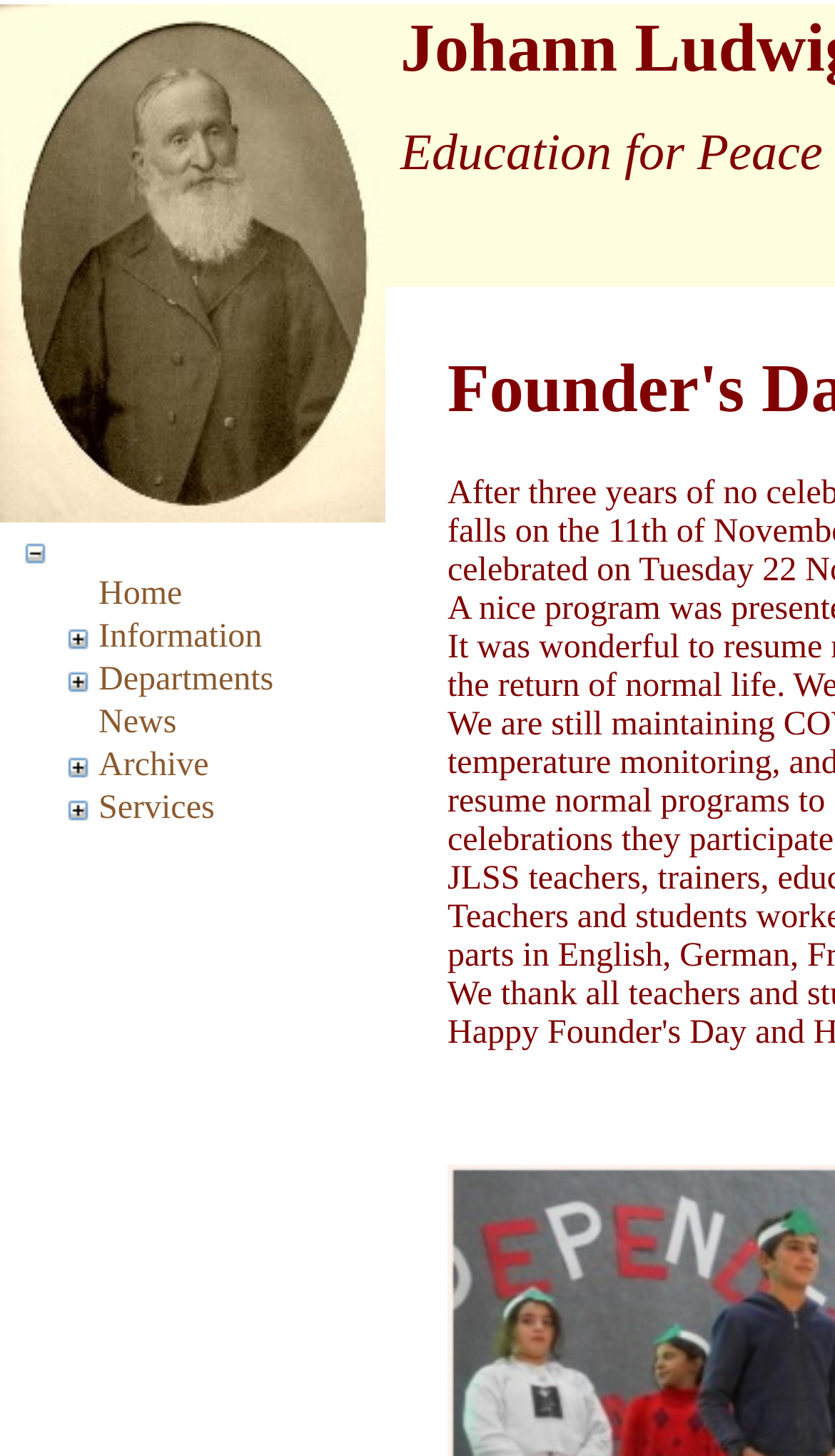Answer the question in a single word or phrase:
What is the text of the last link on the webpage?

Services